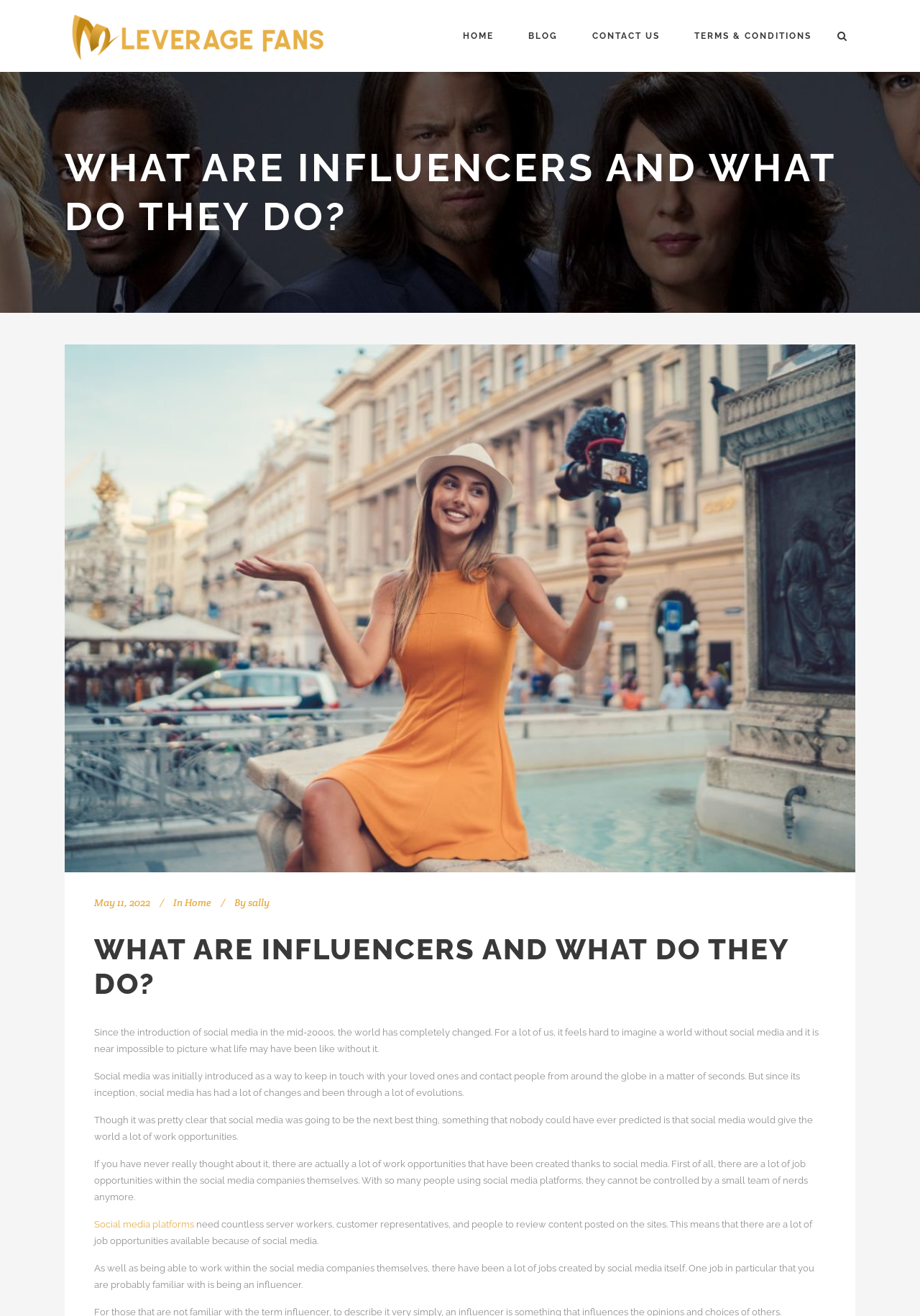Please extract and provide the main headline of the webpage.

WHAT ARE INFLUENCERS AND WHAT DO THEY DO?